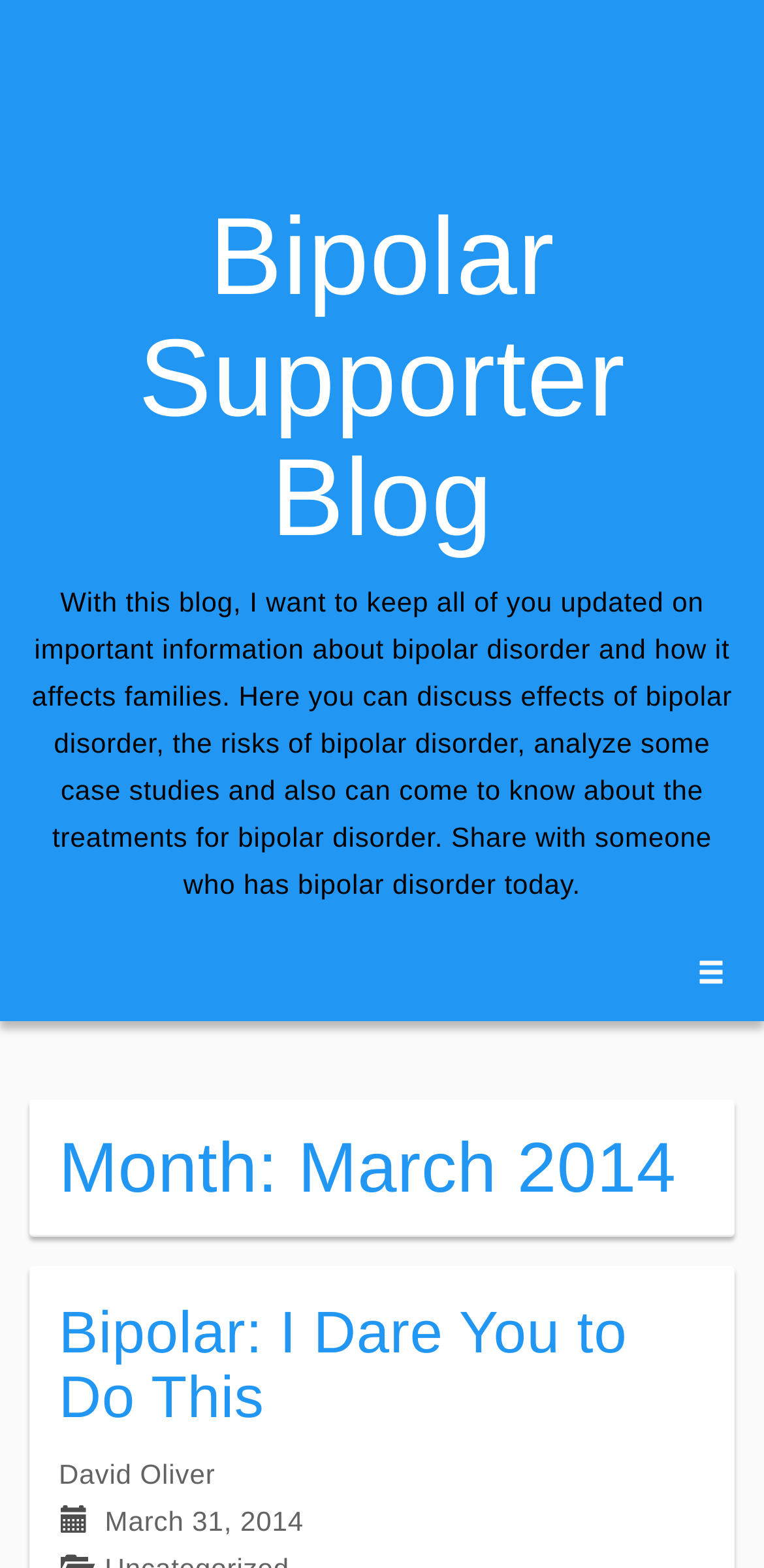What is the date of the latest article?
Look at the screenshot and respond with one word or a short phrase.

March 31, 2014